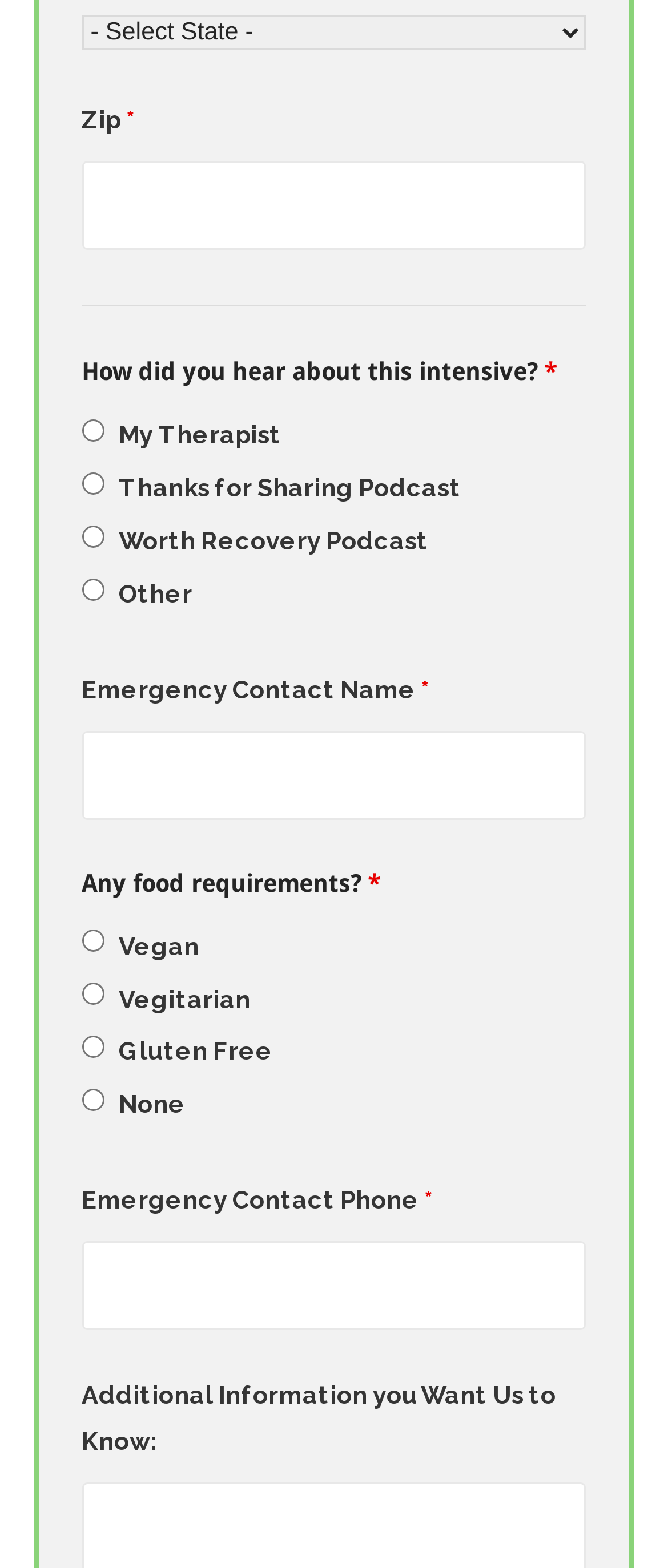Identify the bounding box coordinates for the element you need to click to achieve the following task: "Select a state". The coordinates must be four float values ranging from 0 to 1, formatted as [left, top, right, bottom].

[0.123, 0.01, 0.877, 0.031]